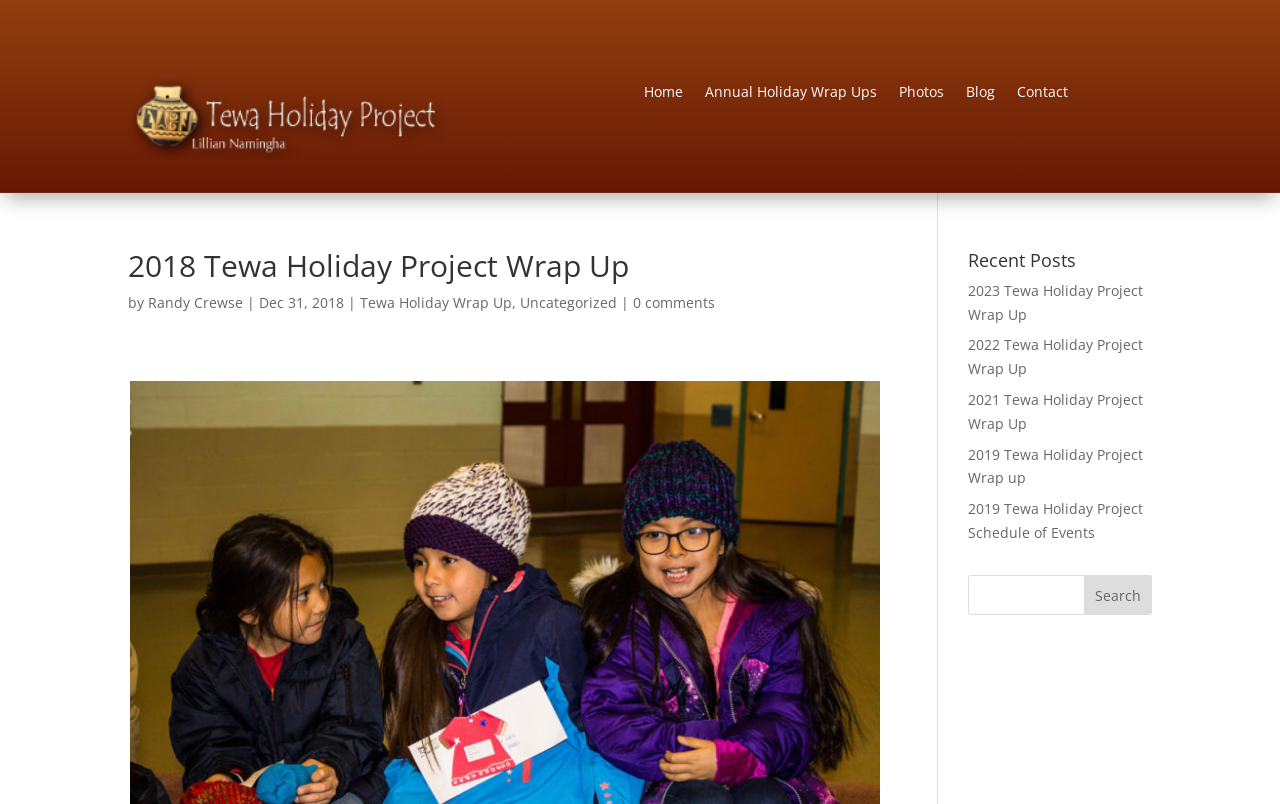Refer to the screenshot and give an in-depth answer to this question: What is the purpose of the textbox in the search section?

The textbox in the search section is likely used to input a search query, as it is accompanied by a 'Search' button.